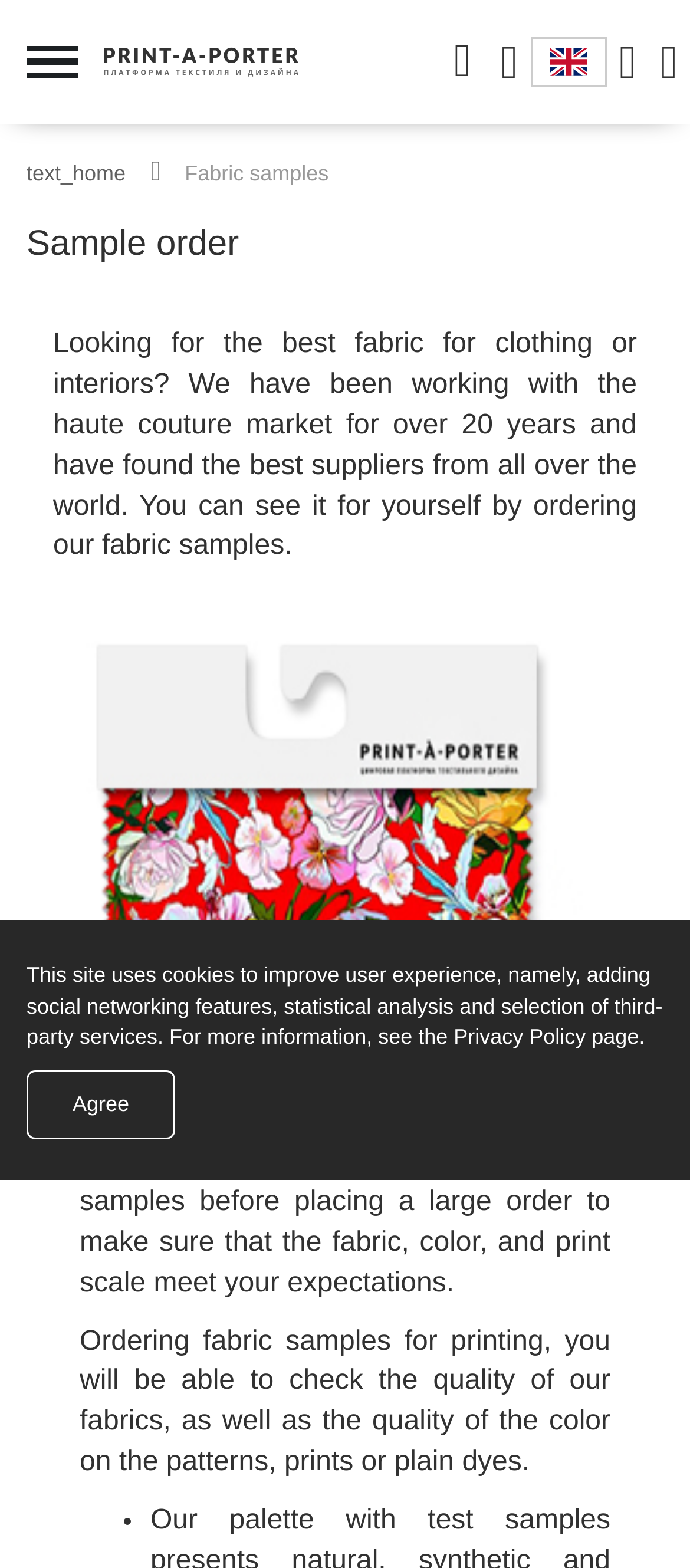Identify and provide the bounding box for the element described by: "×".

None